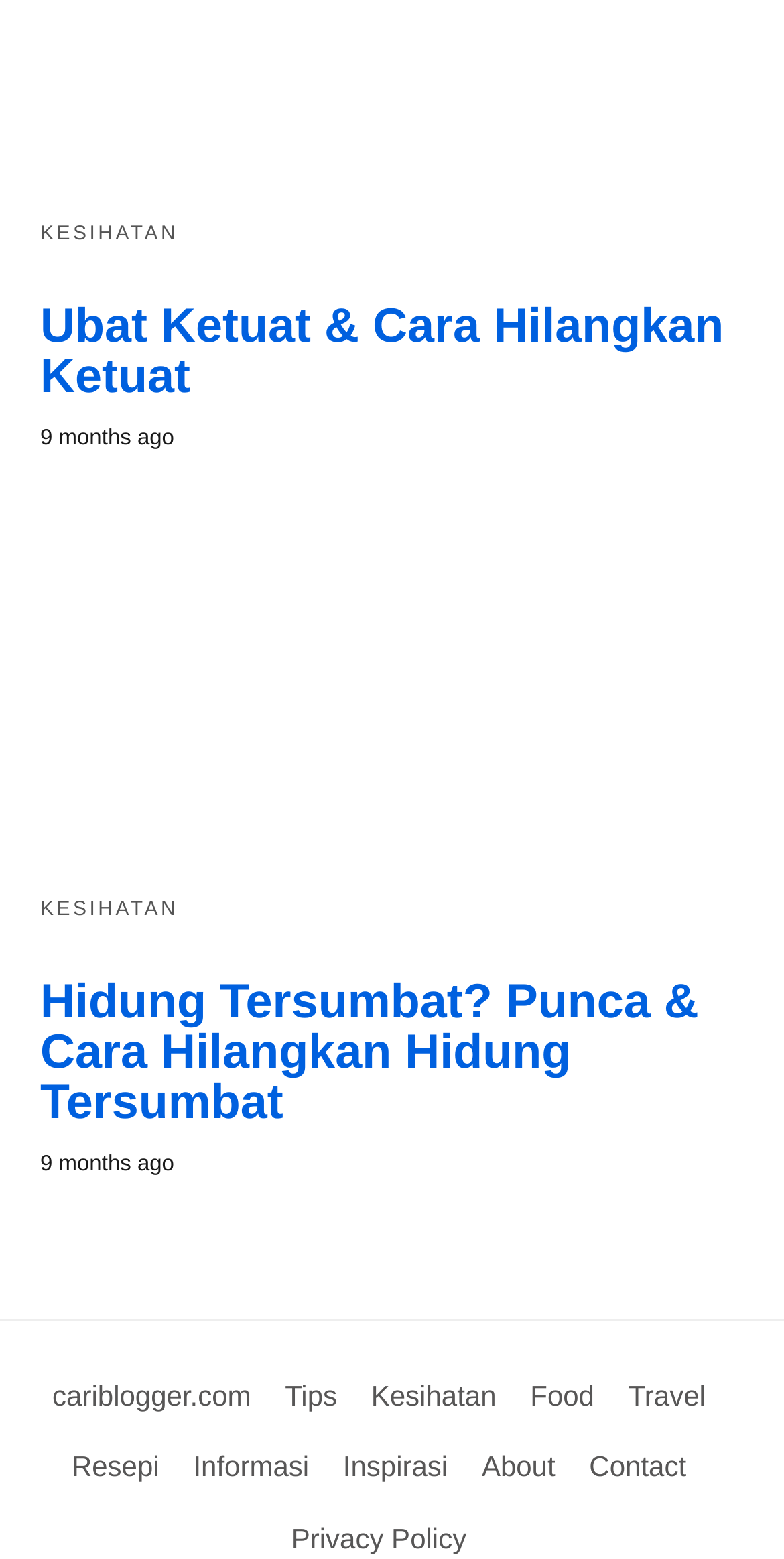How many categories are available on this webpage?
From the screenshot, provide a brief answer in one word or phrase.

7